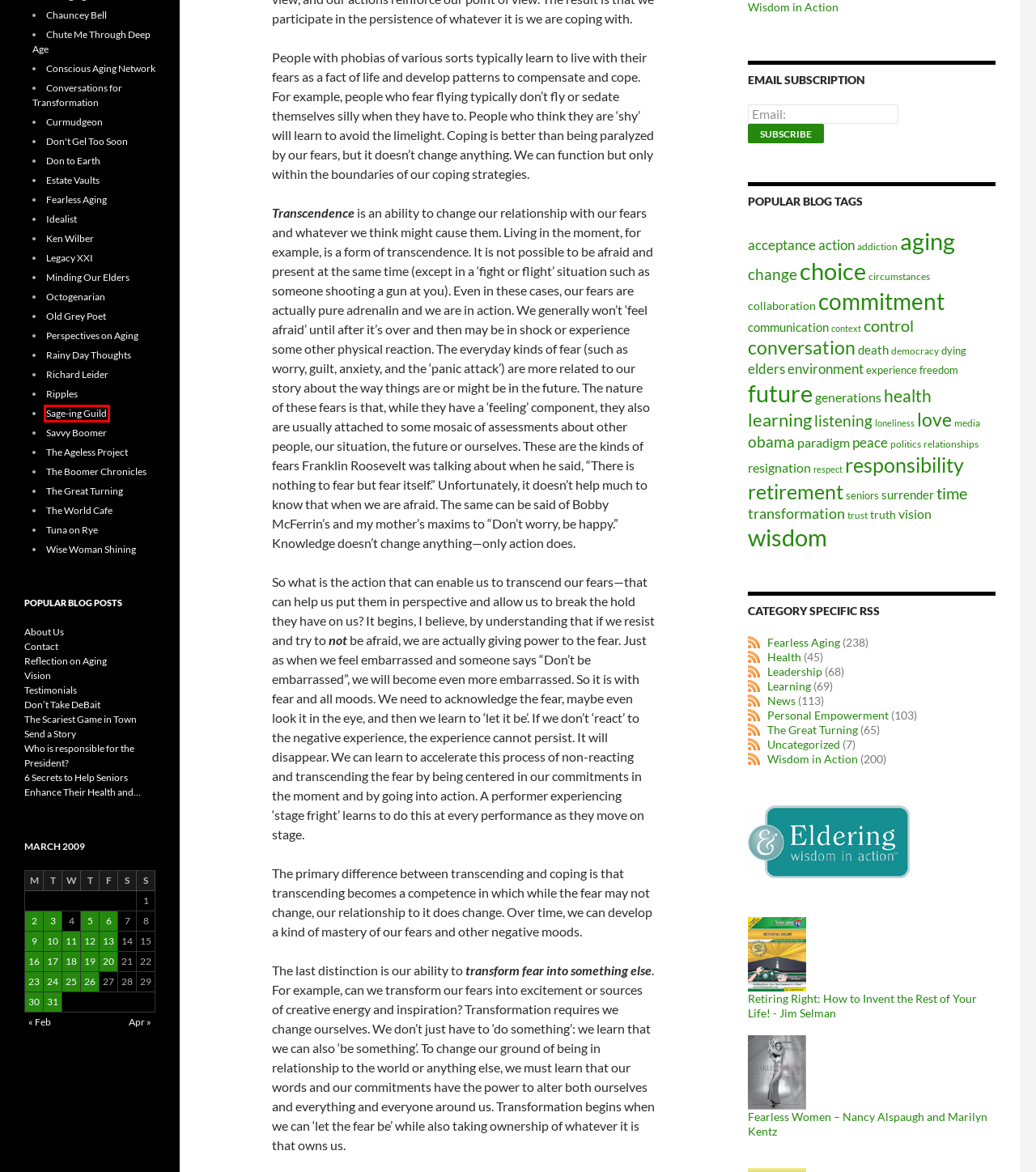Analyze the given webpage screenshot and identify the UI element within the red bounding box. Select the webpage description that best matches what you expect the new webpage to look like after clicking the element. Here are the candidates:
A. March 9, 2009 - Serene Ambition
B. Sage-ing Guild - non-profit organisation that changing the paradigm from Aging
C. March 5, 2009 - Serene Ambition
D. March 16, 2009 - Serene Ambition
E. March 13, 2009 - Serene Ambition
F. experience Archives - Serene Ambition
G. control Archives - Serene Ambition
H. February 2009 - Serene Ambition

B